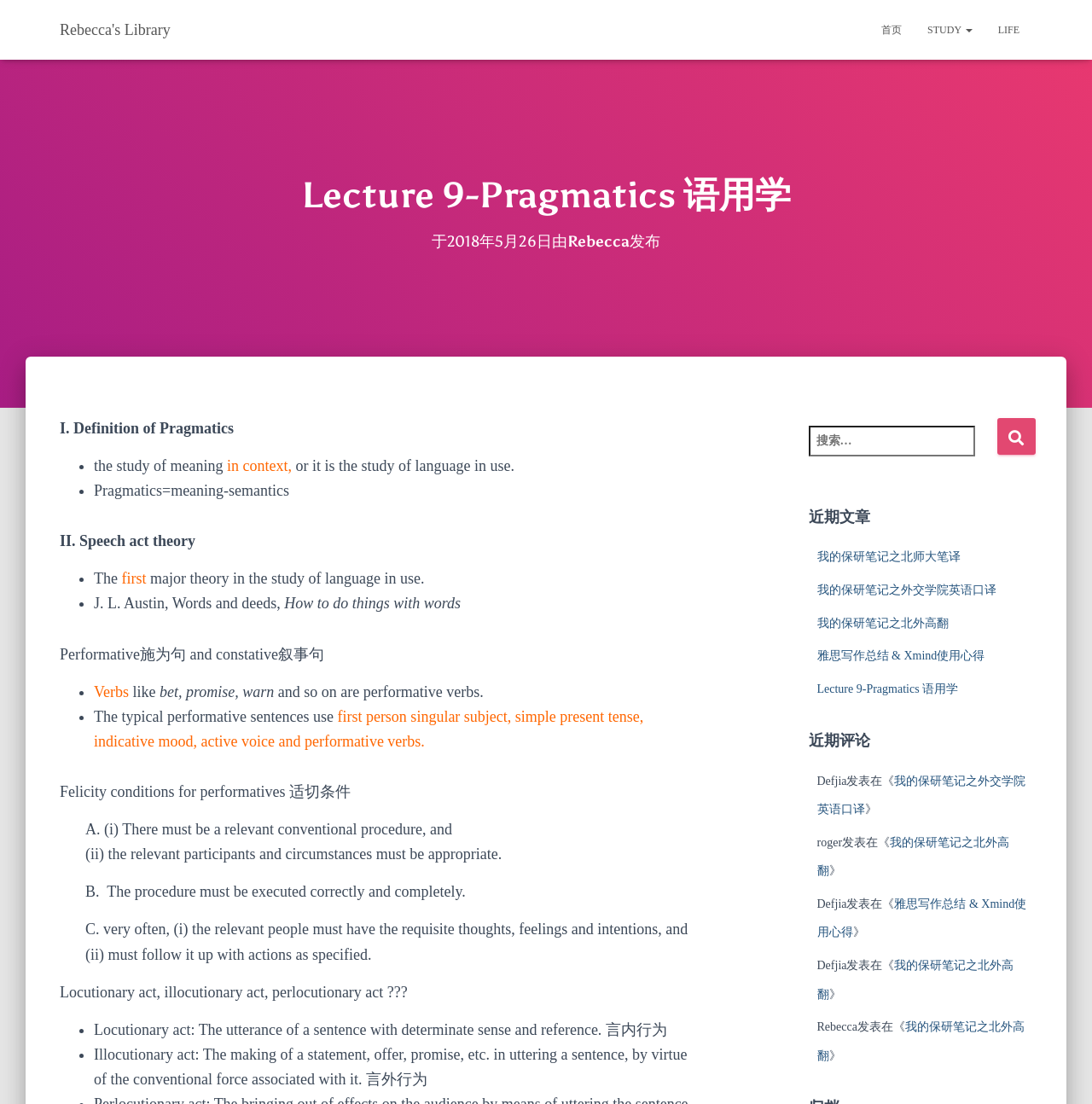Provide a thorough description of the webpage you see.

This webpage is titled "Lecture 9-Pragmatics 语用学 – Rebecca's Library". At the top, there are four links: "Rebecca's Library", "首页", "STUDY", and "LIFE", aligned horizontally. Below these links, there is a heading that displays the title of the lecture, "Lecture 9-Pragmatics 语用学", followed by a subheading that indicates the lecture was published by Rebecca on May 26, 2018.

The main content of the webpage is divided into sections, each with a heading that describes the topic. The first section is about the definition of pragmatics, which is explained as the study of meaning in context or the study of language in use. This section includes a list of bullet points that elaborate on the concept.

The next section is about speech act theory, which is introduced as a major theory in the study of language in use. This section also includes a list of bullet points that provide more information about the theory, including the concept of performative and constative sentences.

The webpage continues with sections on felicity conditions for performatives, locutionary, illocutionary, and perlocutionary acts, each with explanatory text and bullet points.

On the right side of the webpage, there is a search bar with a button labeled "搜索" (search). Below the search bar, there are two headings: "近期文章" (recent articles) and "近期评论" (recent comments). The recent articles section lists several links to other lectures or articles, while the recent comments section displays a list of comments from users, including their names and the articles they commented on.

Overall, the webpage appears to be a lecture note or a study resource on pragmatics, with a focus on explaining key concepts and theories in the field.